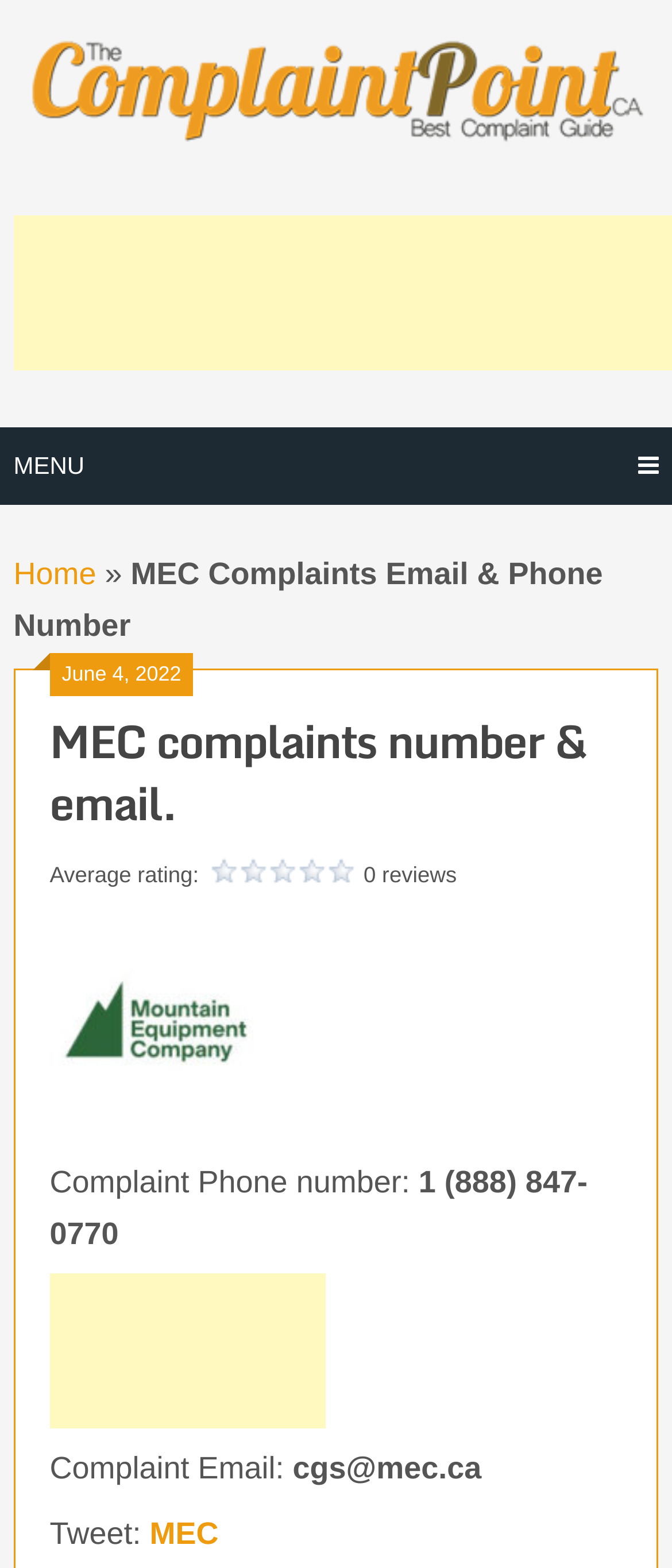What is the main heading displayed on the webpage? Please provide the text.

MEC complaints number & email.